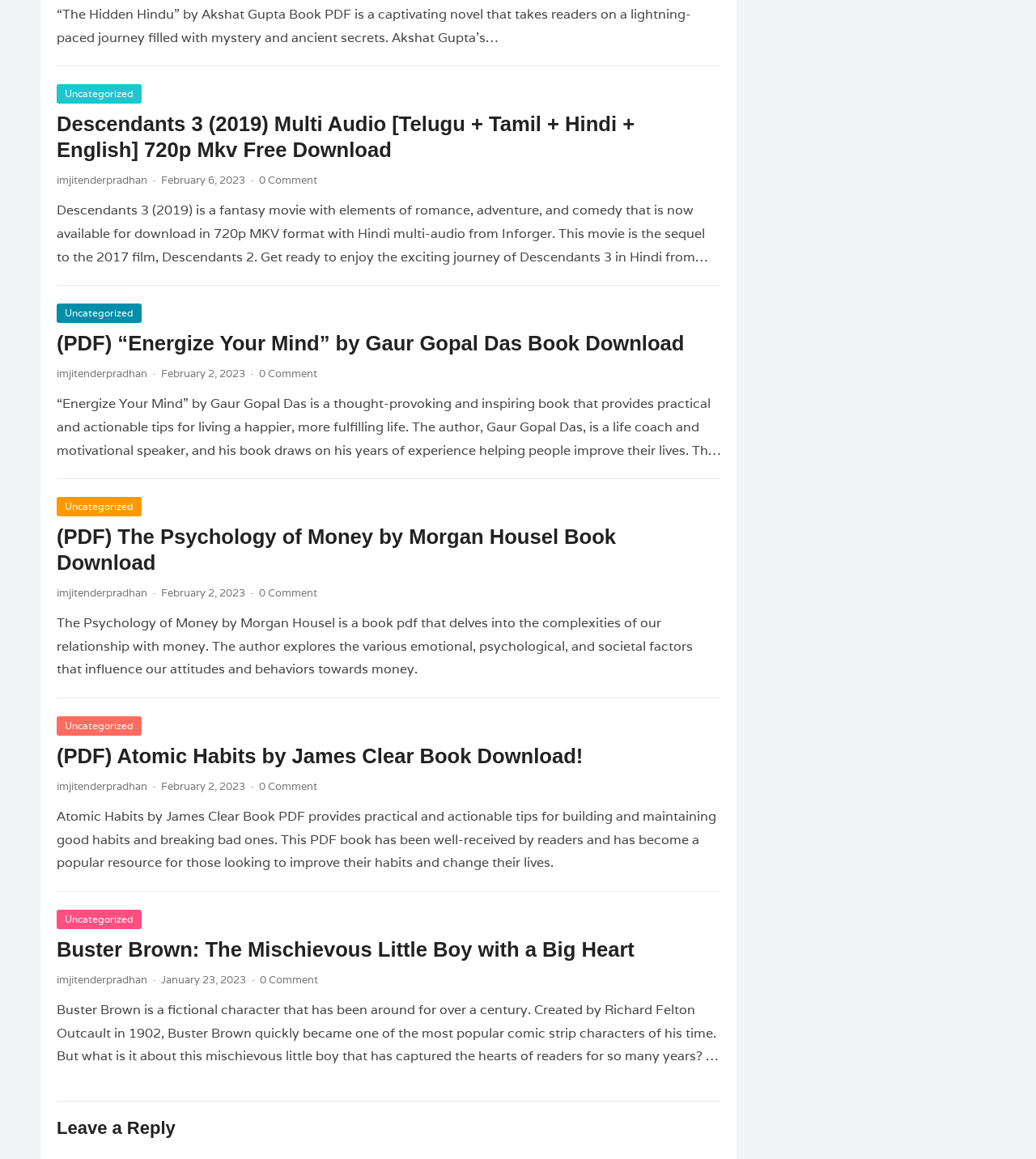Give the bounding box coordinates for this UI element: "0 Comment". The coordinates should be four float numbers between 0 and 1, arranged as [left, top, right, bottom].

[0.25, 0.317, 0.306, 0.328]